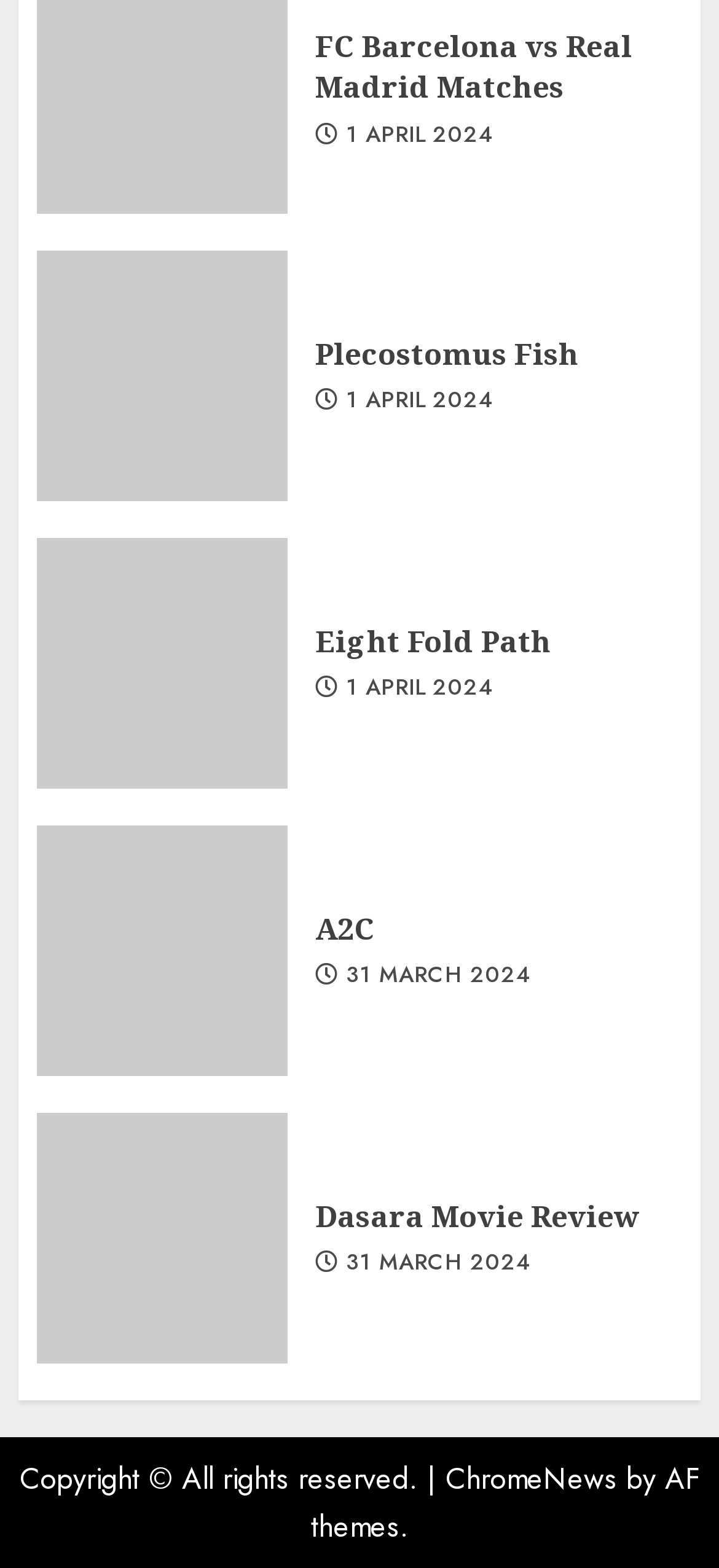Find the bounding box coordinates of the clickable area required to complete the following action: "View game categories".

None